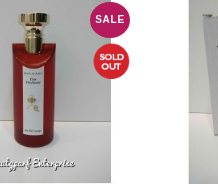Why is the 'SOLD OUT' tag displayed?
Please describe in detail the information shown in the image to answer the question.

The 'SOLD OUT' tag is displayed next to the 'SALE' tag, suggesting that the product is in high demand and has been sold out, which is likely due to its luxurious design and appealing fragrance.